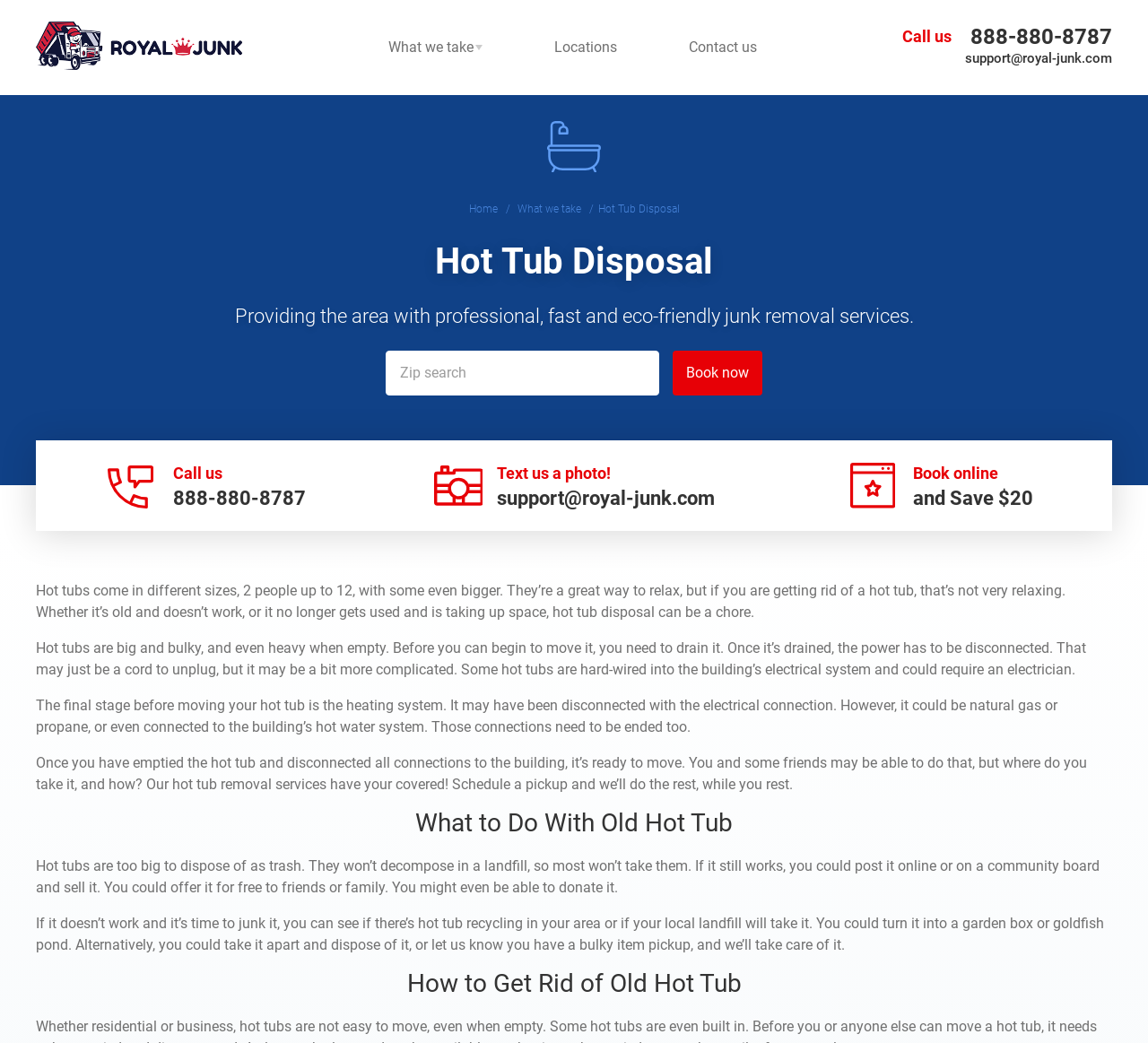Identify the bounding box of the UI element that matches this description: "Book online and Save $20".

[0.741, 0.447, 0.9, 0.49]